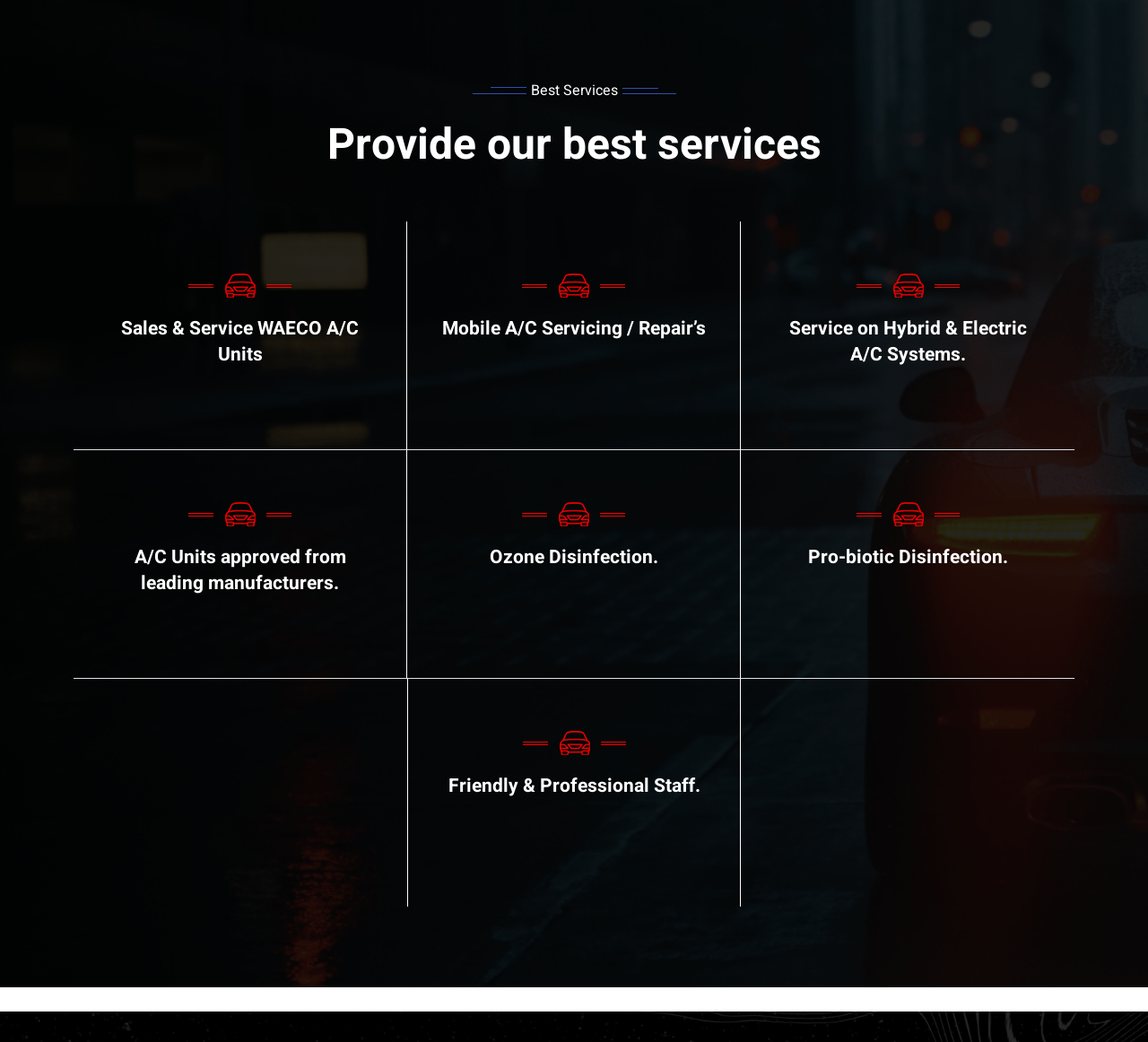What is the last service provided?
Look at the image and answer the question with a single word or phrase.

Friendly & Professional Staff